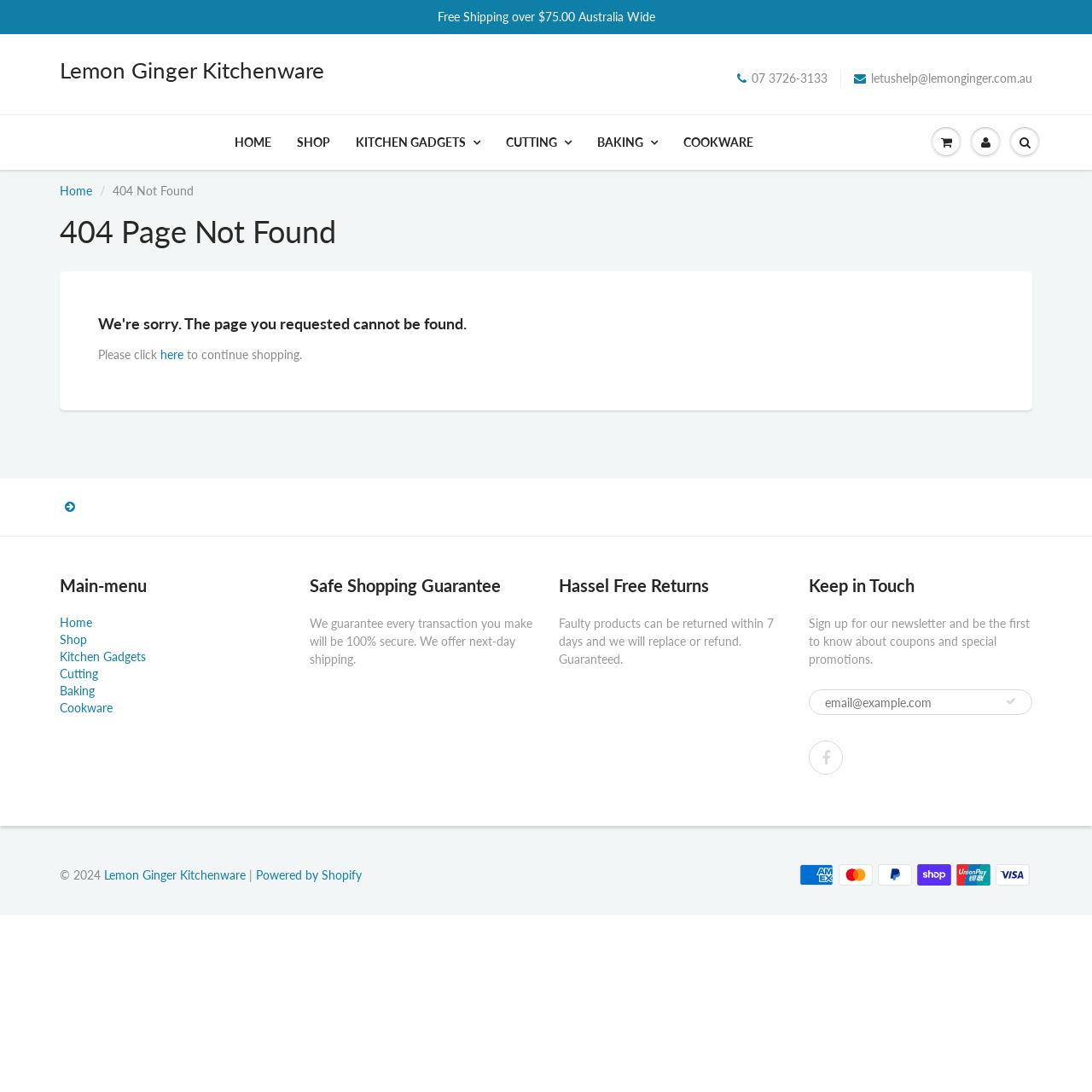Please specify the bounding box coordinates of the area that should be clicked to accomplish the following instruction: "Search". The coordinates should consist of four float numbers between 0 and 1, i.e., [left, top, right, bottom].

None